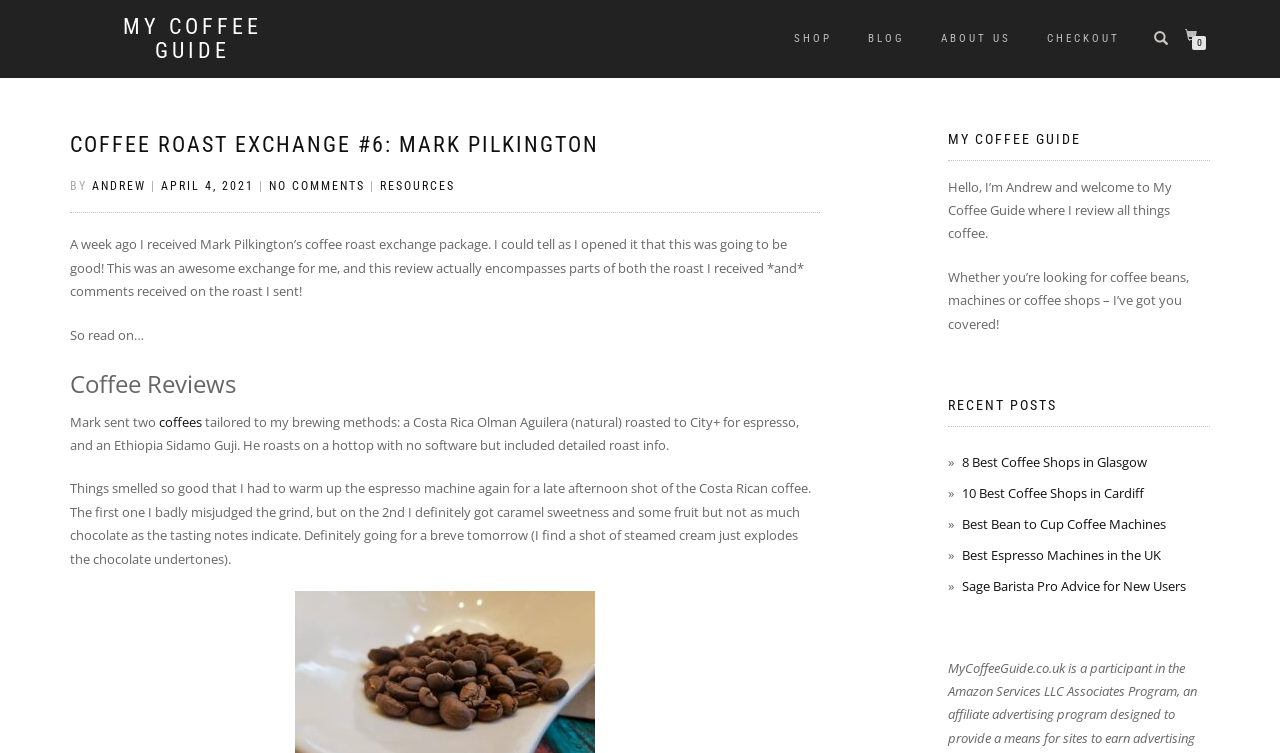Pinpoint the bounding box coordinates of the element to be clicked to execute the instruction: "Click on the 'SHOP' link".

[0.609, 0.035, 0.662, 0.069]